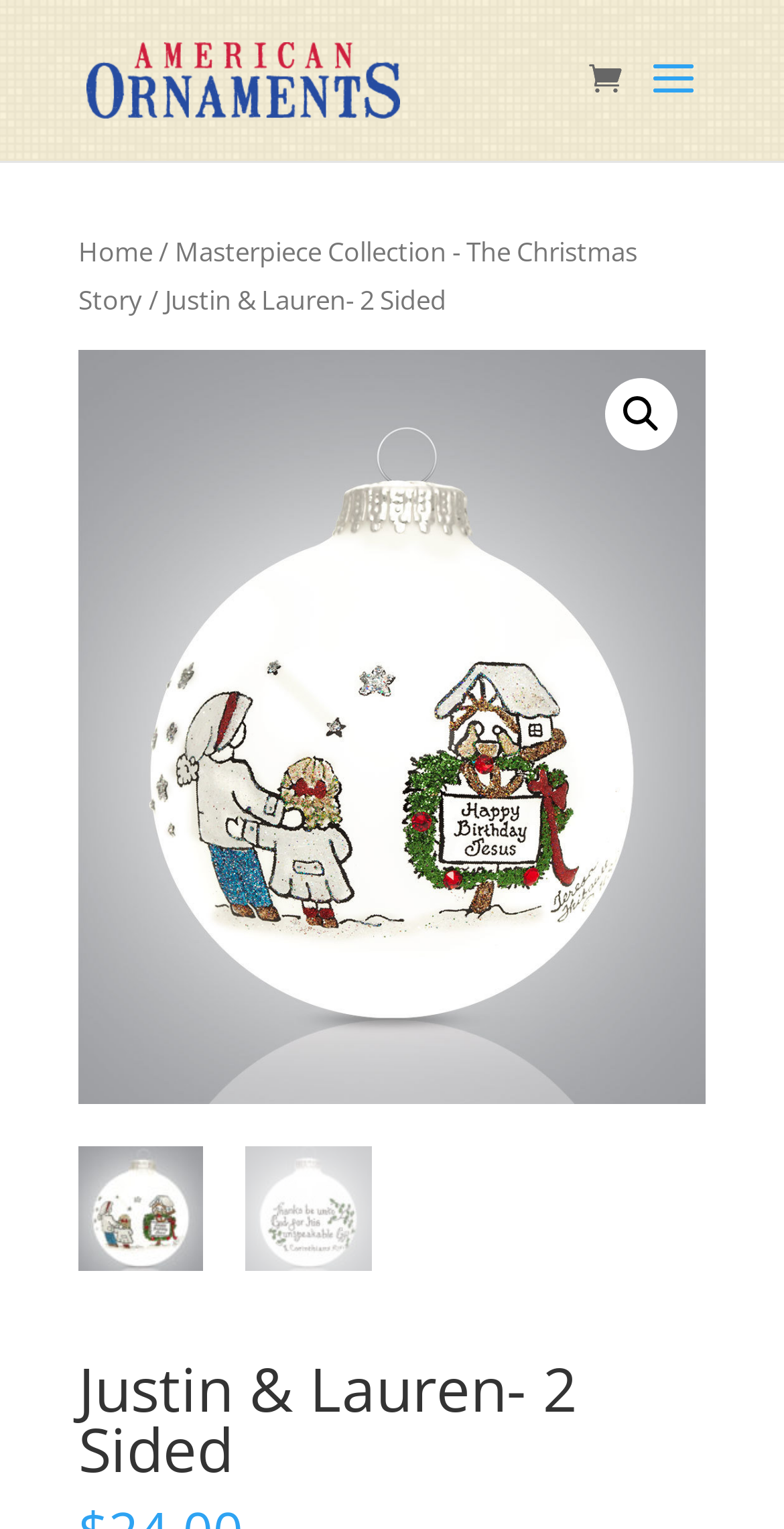What is the function of the 🔍 icon?
Based on the content of the image, thoroughly explain and answer the question.

I inferred this answer by recognizing the 🔍 icon as a common symbol for search functionality. Its presence on the webpage suggests that it allows users to search for something.